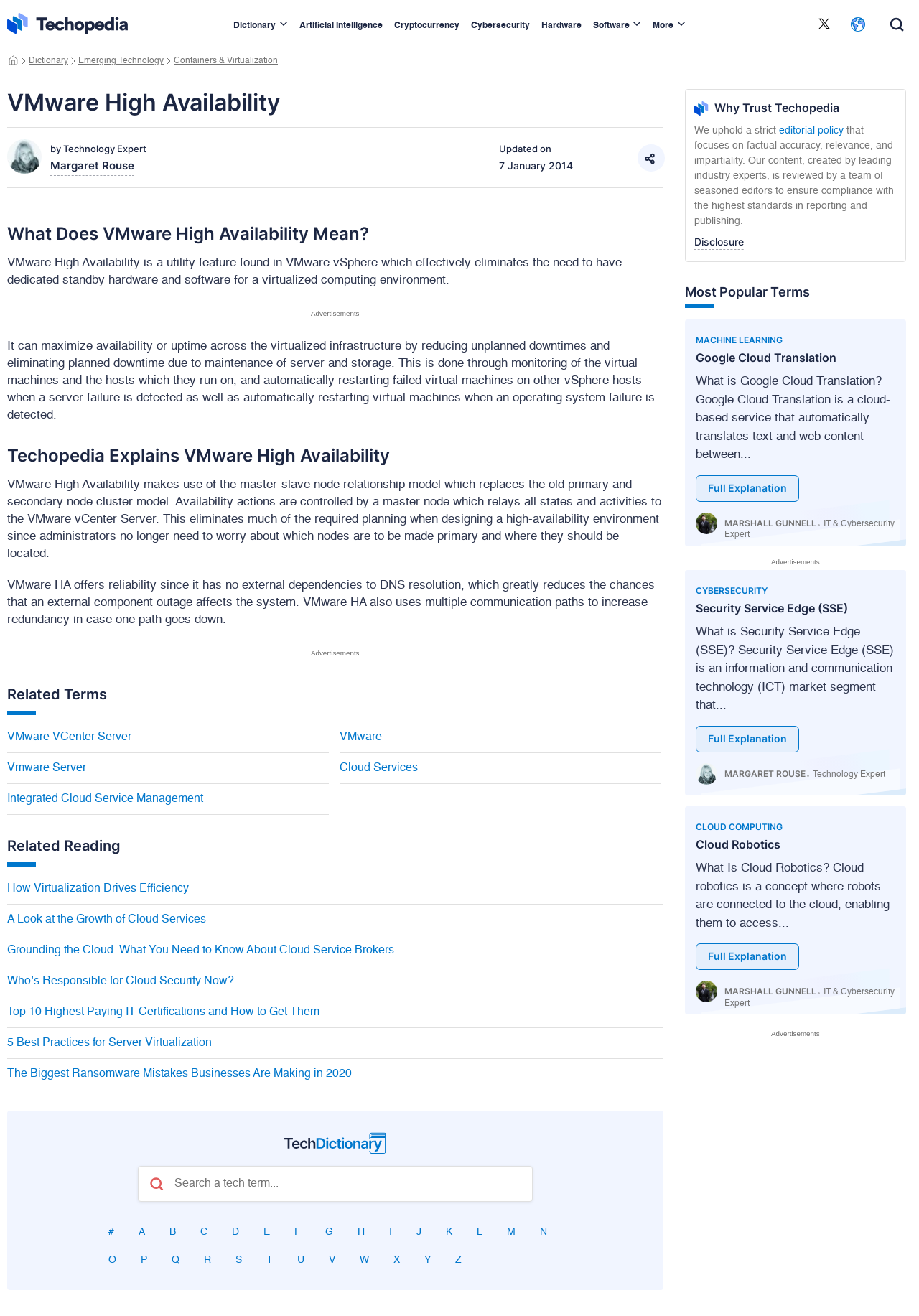What is the date the article was updated?
Use the screenshot to answer the question with a single word or phrase.

7 January 2014